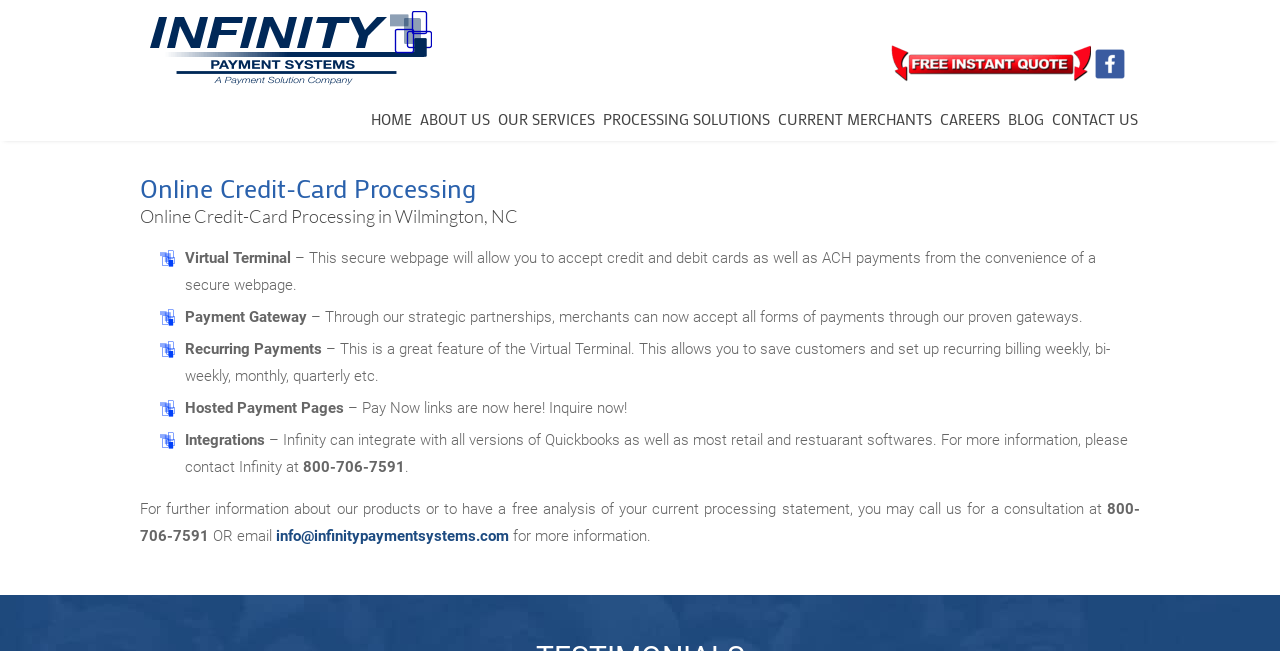How many services are listed on the webpage?
Look at the image and respond with a one-word or short phrase answer.

5